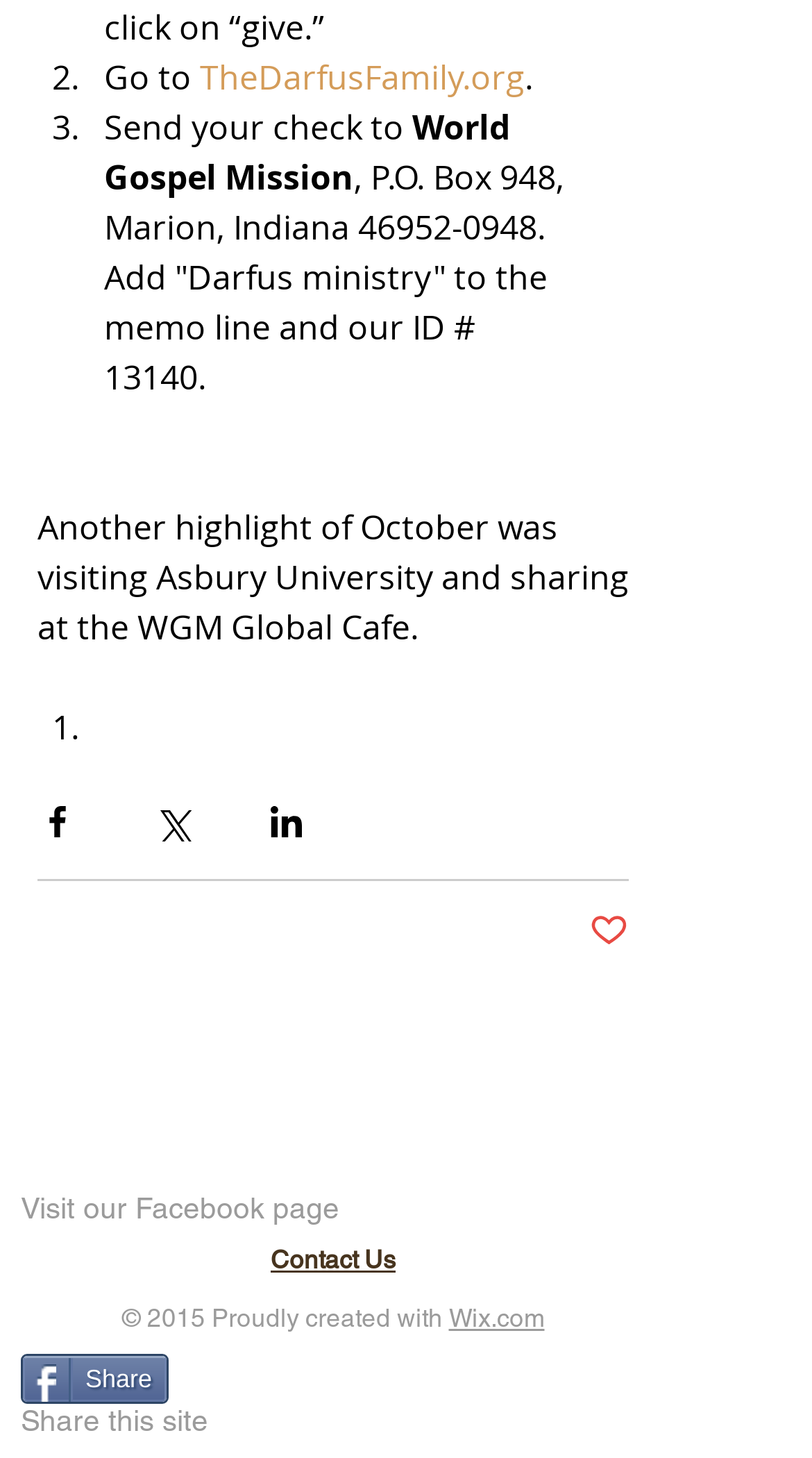Respond with a single word or phrase to the following question: What is the name of the organization to send checks to?

World Gospel Mission